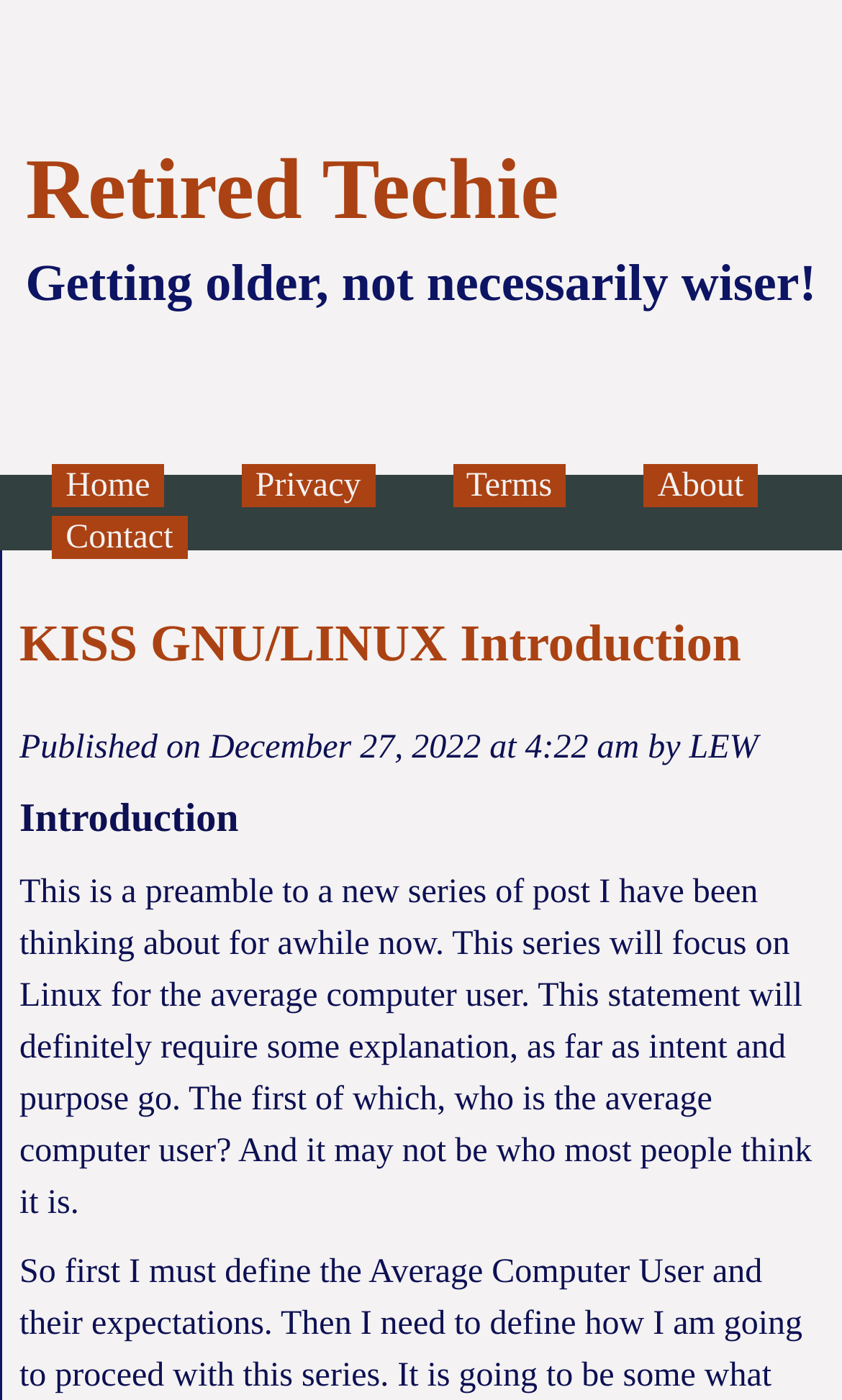What is the focus of the new series of posts?
Based on the image, give a one-word or short phrase answer.

Linux for average computer user